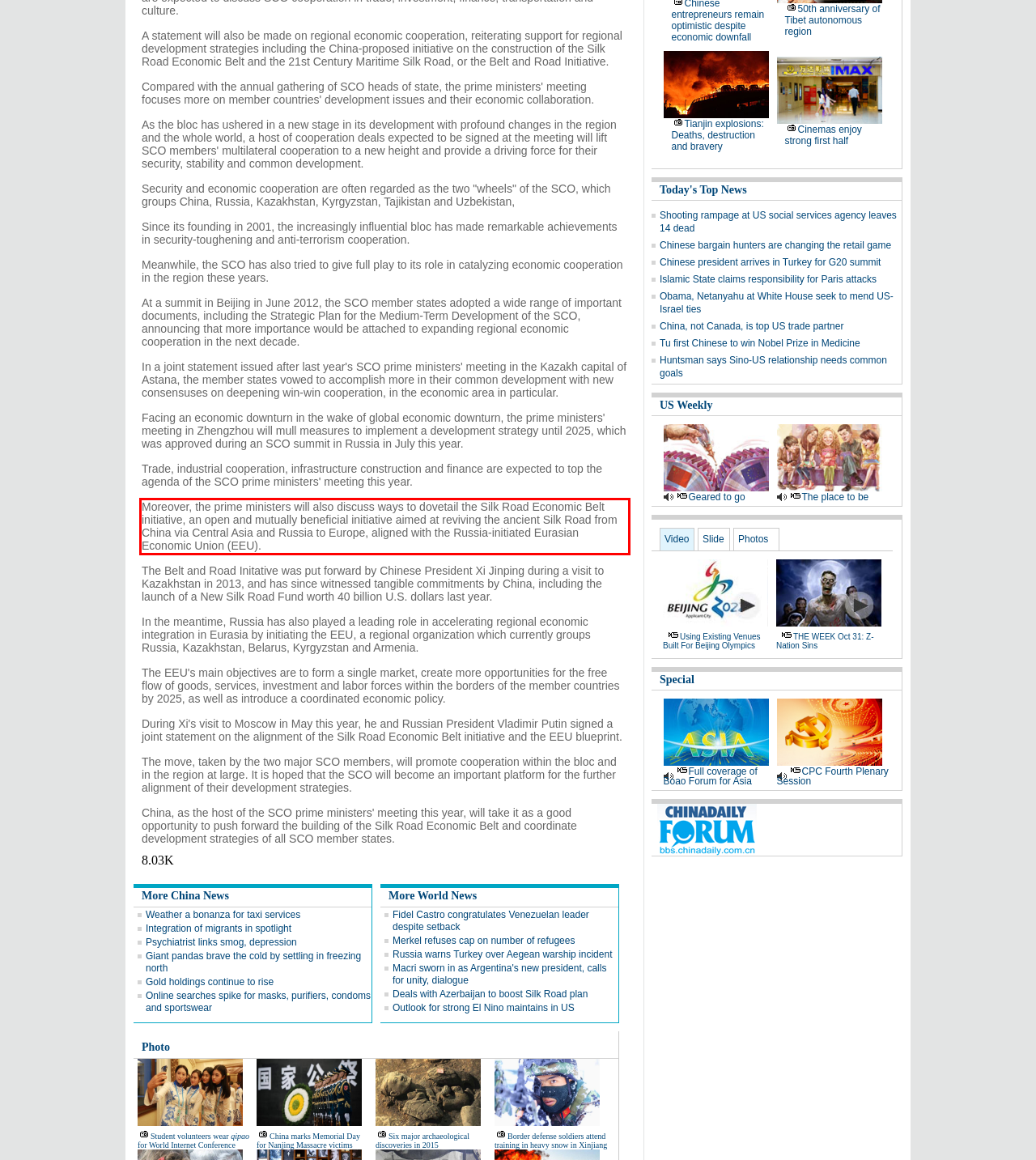Identify the text inside the red bounding box on the provided webpage screenshot by performing OCR.

Moreover, the prime ministers will also discuss ways to dovetail the Silk Road Economic Belt initiative, an open and mutually beneficial initiative aimed at reviving the ancient Silk Road from China via Central Asia and Russia to Europe, aligned with the Russia-initiated Eurasian Economic Union (EEU).